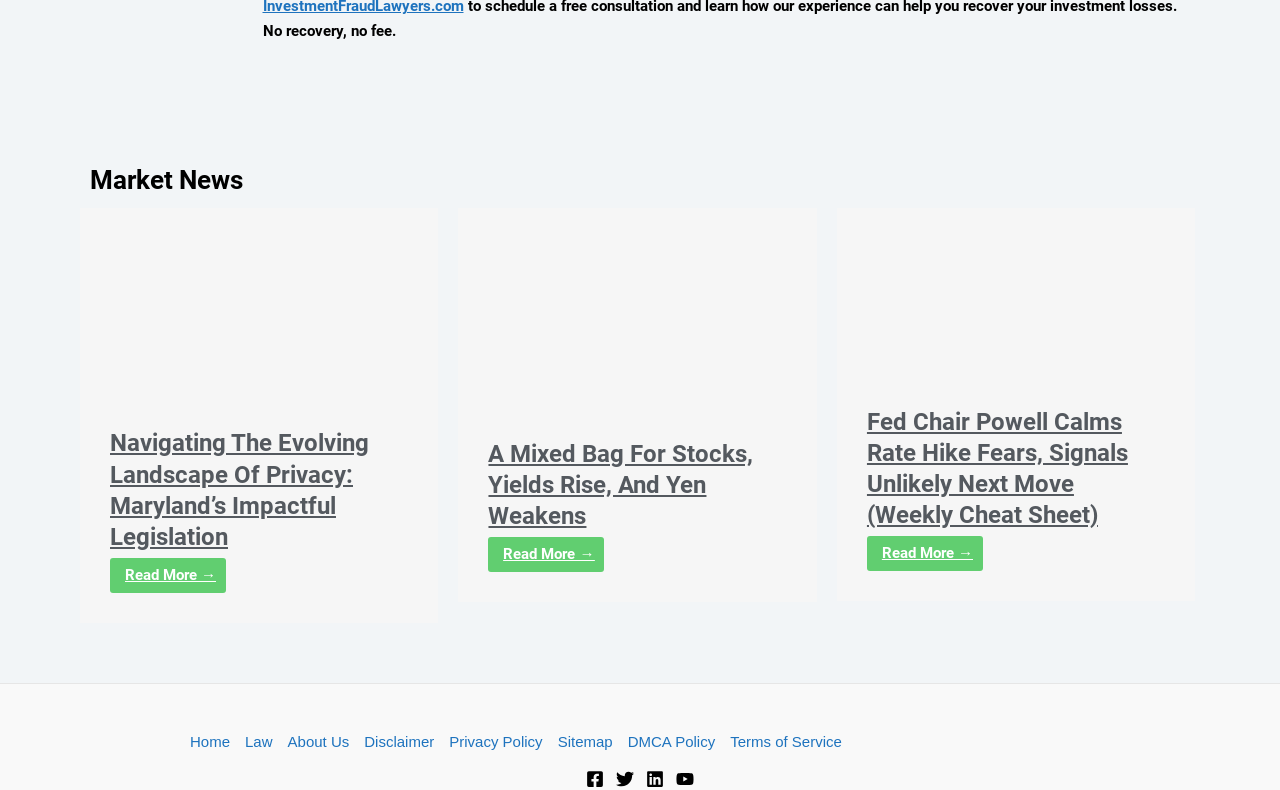Locate the UI element that matches the description Law in the webpage screenshot. Return the bounding box coordinates in the format (top-left x, top-left y, bottom-right x, bottom-right y), with values ranging from 0 to 1.

[0.186, 0.923, 0.219, 0.955]